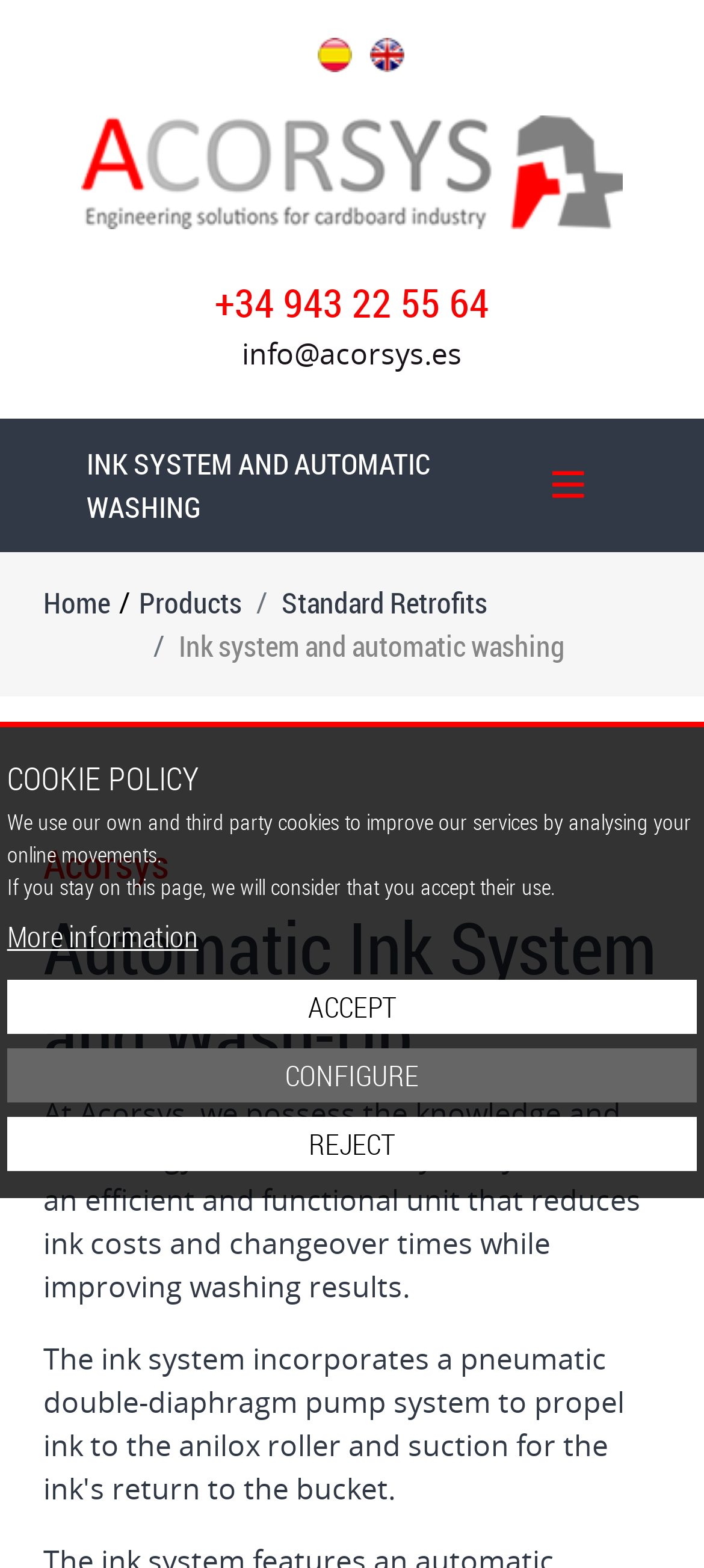What is the name of the company?
Answer the question with a single word or phrase, referring to the image.

Acorsys